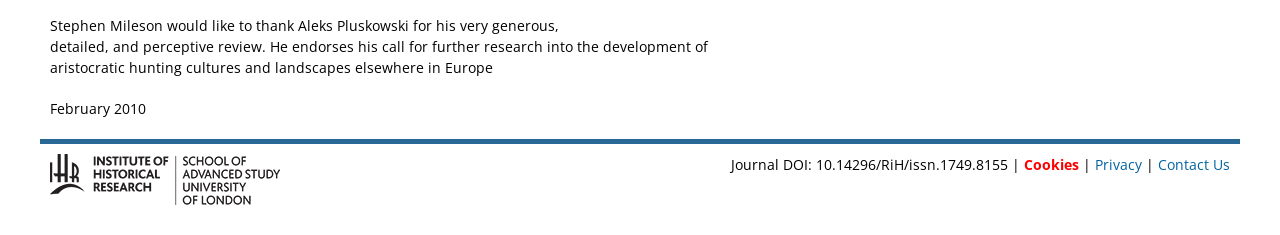Identify the bounding box for the described UI element: "Contact Us".

[0.905, 0.659, 0.961, 0.74]